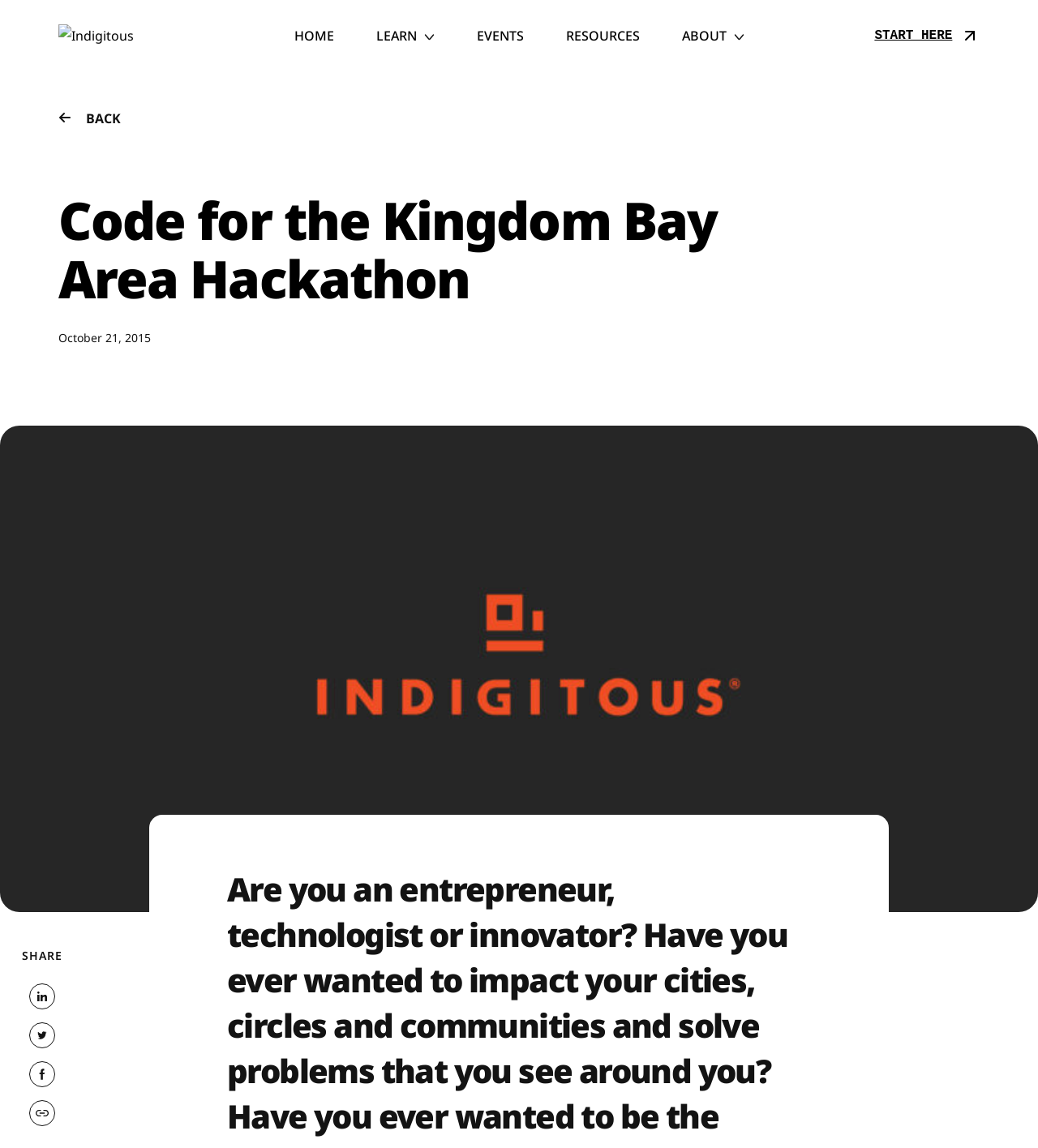Can you specify the bounding box coordinates for the region that should be clicked to fulfill this instruction: "go to home page".

[0.264, 0.0, 0.34, 0.062]